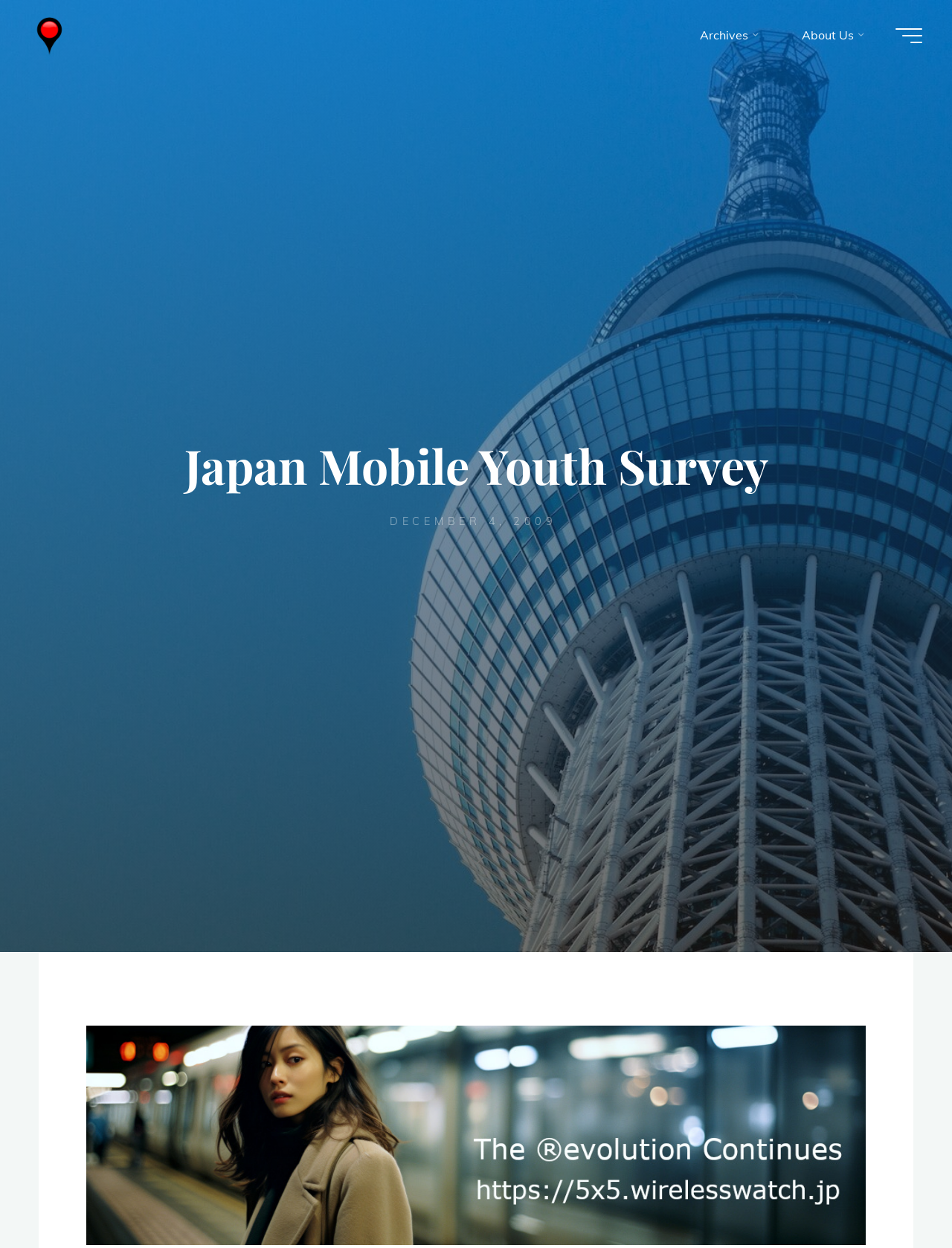Answer the question with a brief word or phrase:
What is the category of the link at the top right?

Archives